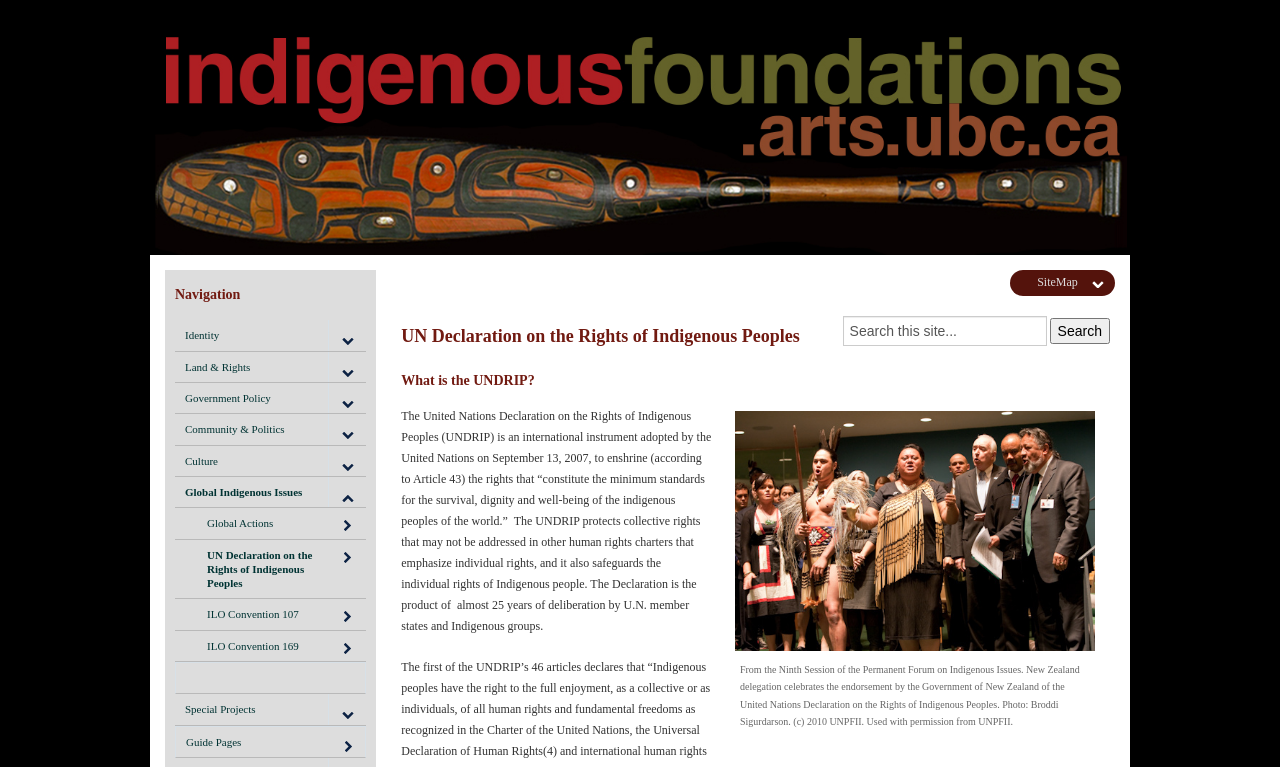Respond to the following question using a concise word or phrase: 
What is the date when the UNDRIP was adopted?

September 13, 2007